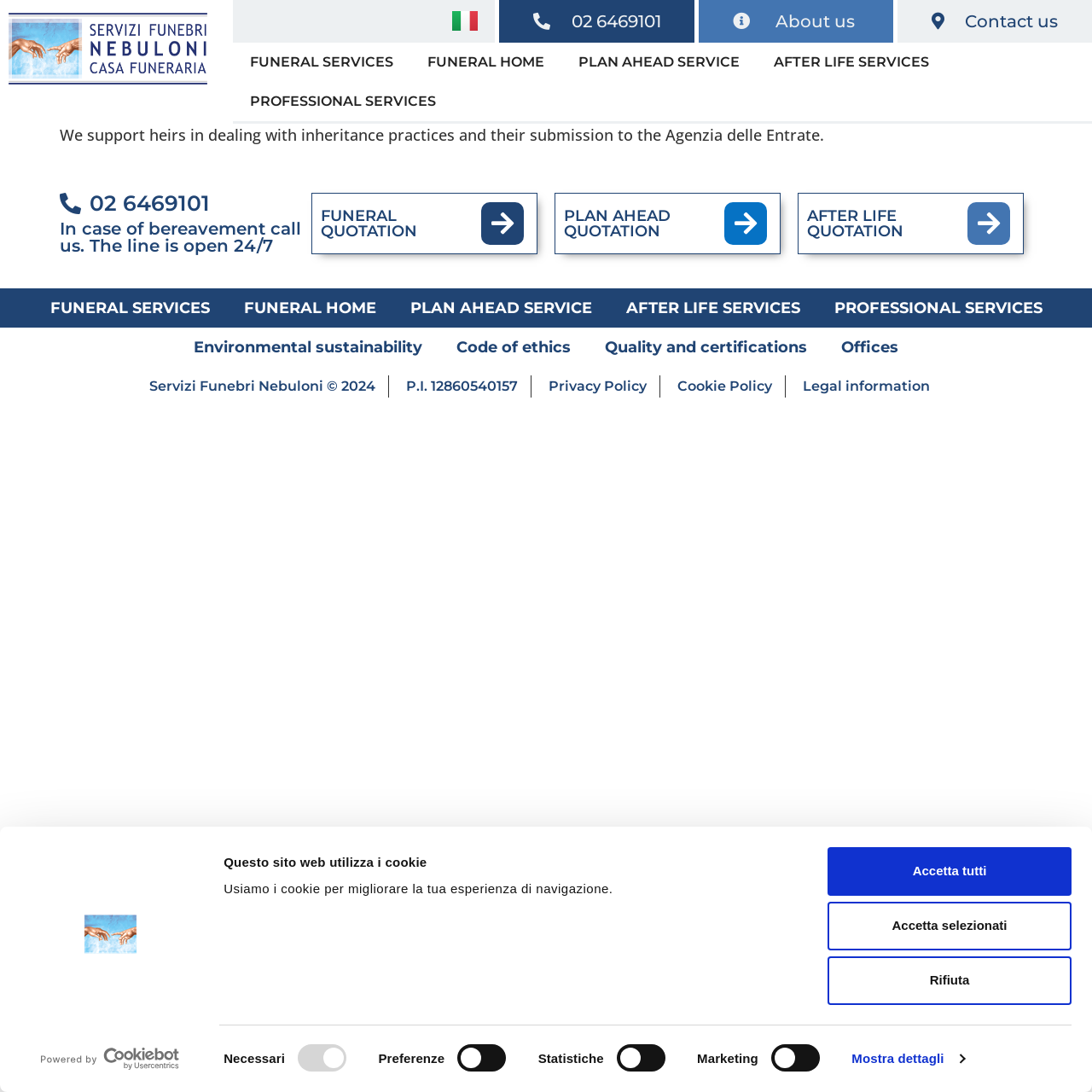Extract the bounding box coordinates for the described element: "Youtube". The coordinates should be represented as four float numbers between 0 and 1: [left, top, right, bottom].

None